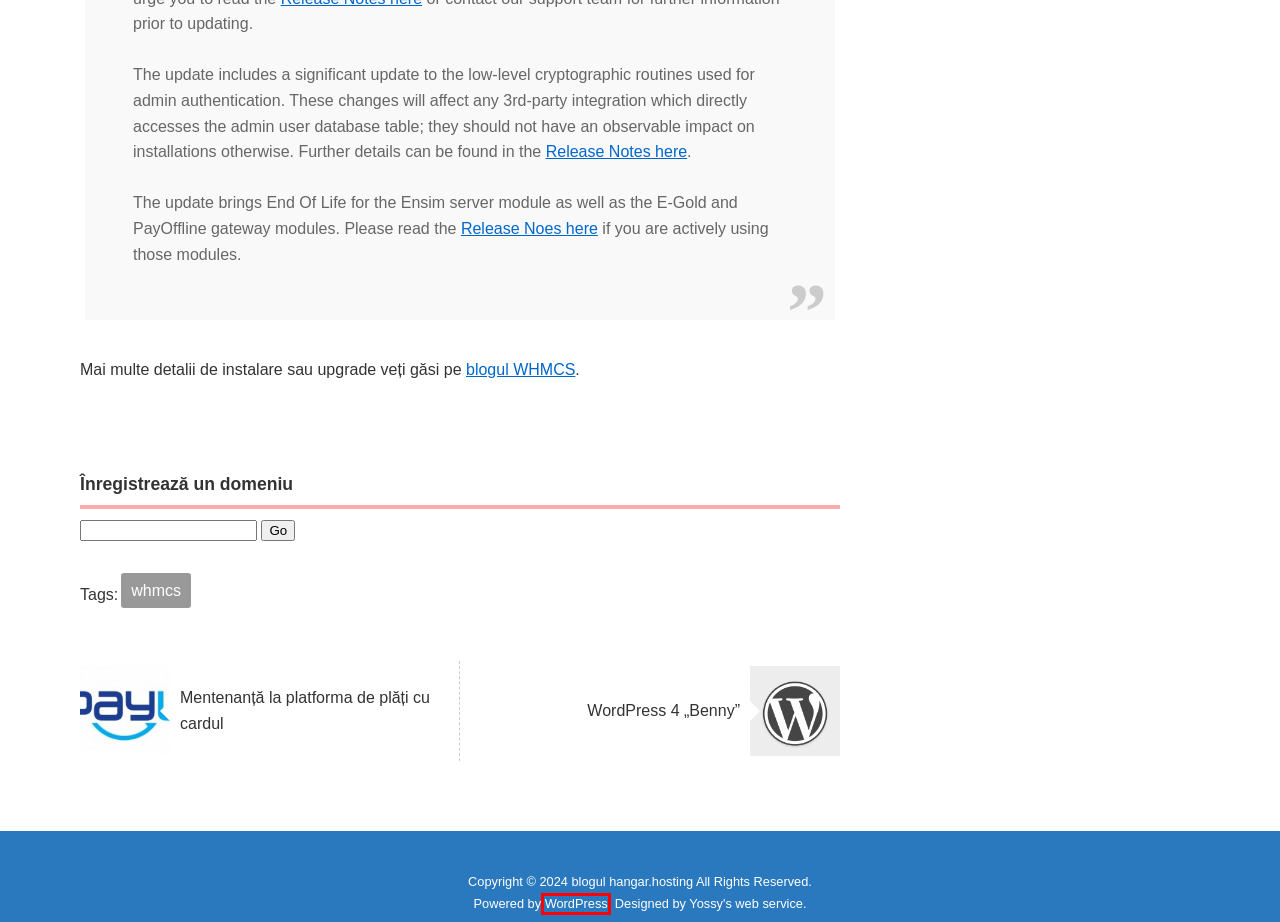You have a screenshot of a webpage with a red bounding box around a UI element. Determine which webpage description best matches the new webpage that results from clicking the element in the bounding box. Here are the candidates:
A. Blog Tool, Publishing Platform, and CMS – WordPress.org
B. Releases - WHMCS
C. よっし～ずウェブサービス【Yws】
D. blogul hangar.hosting – promoții, știri, anunțuri și informații utile
E. Mentenanță la platforma de plăți cu cardul – blogul hangar.hosting
F. WordPress 4 „Benny” – blogul hangar.hosting
G. știri – blogul hangar.hosting
H. Hangar Hosting – a safe place for your business

A